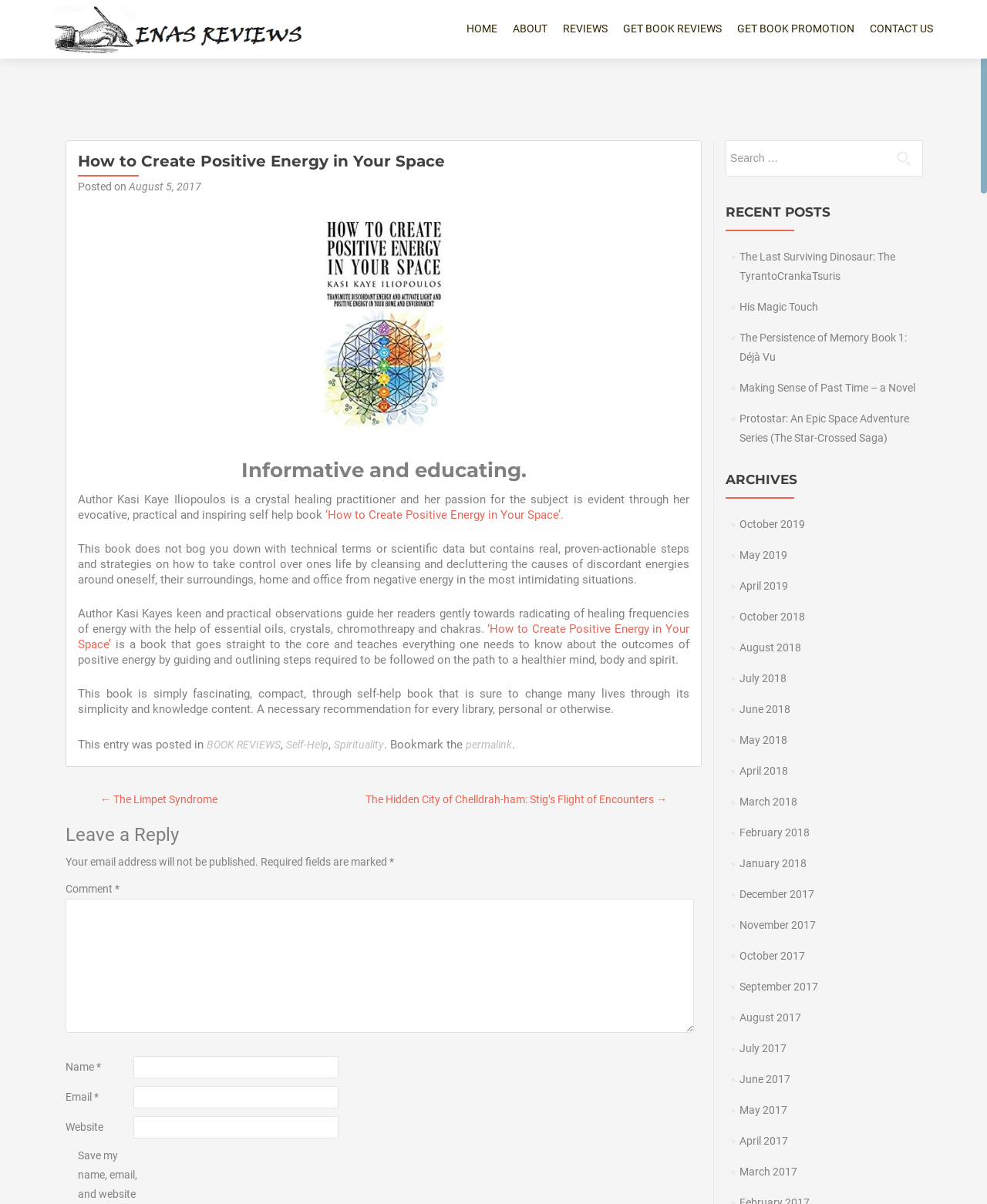Can you provide the bounding box coordinates for the element that should be clicked to implement the instruction: "Click the 'CALL ME' link"?

None